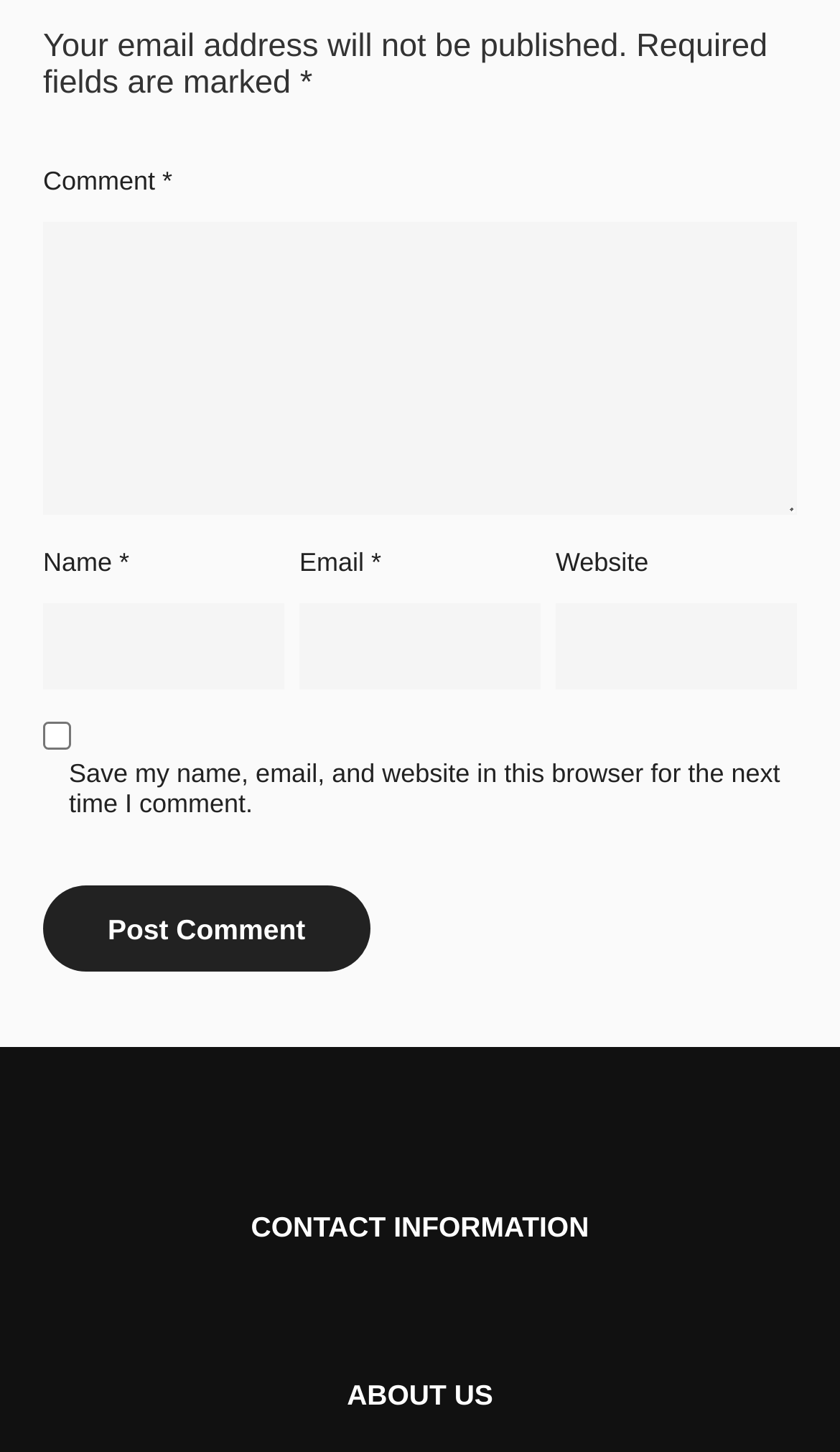What is the purpose of the checkbox?
Based on the image, give a one-word or short phrase answer.

Save comment information